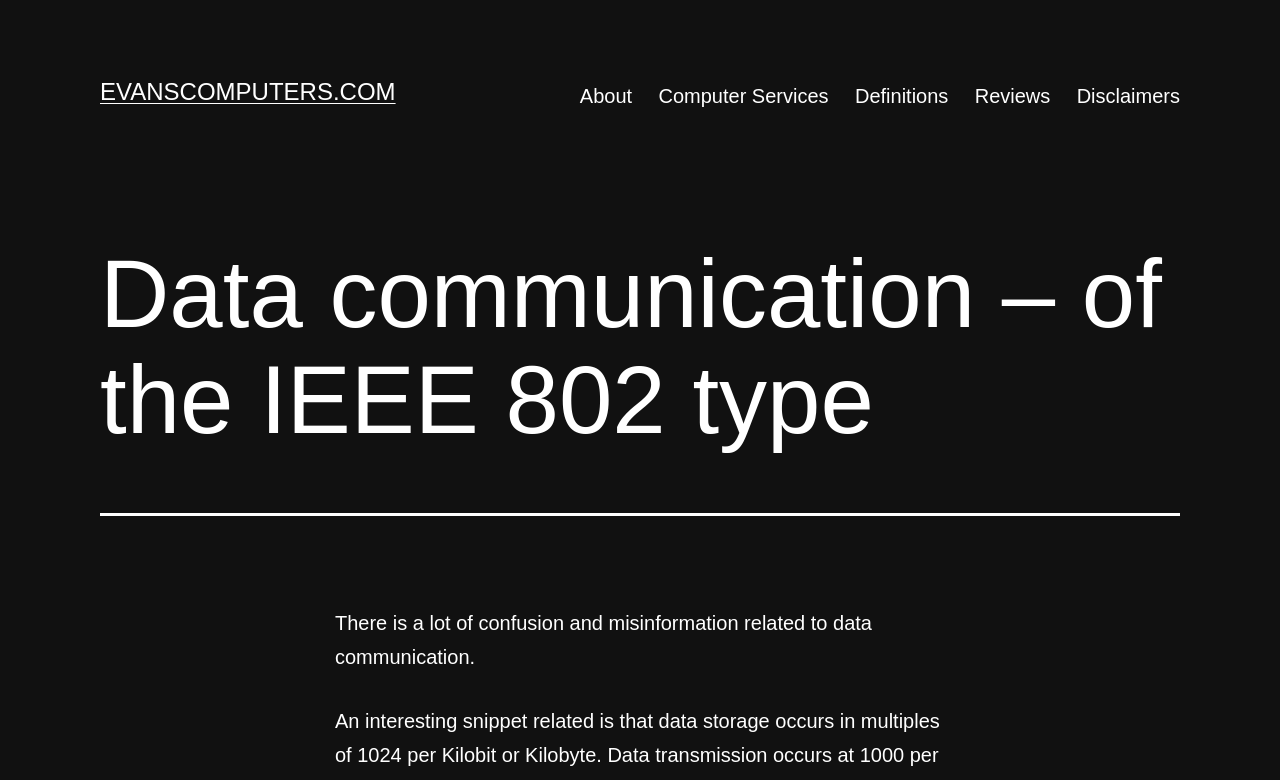How many links are in the primary menu?
Look at the image and answer the question using a single word or phrase.

5